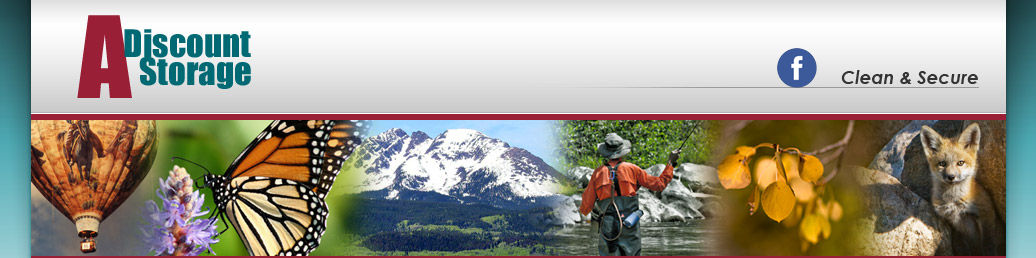Use a single word or phrase to answer the question:
What does the selection of golden leaves indicate?

Changing seasons